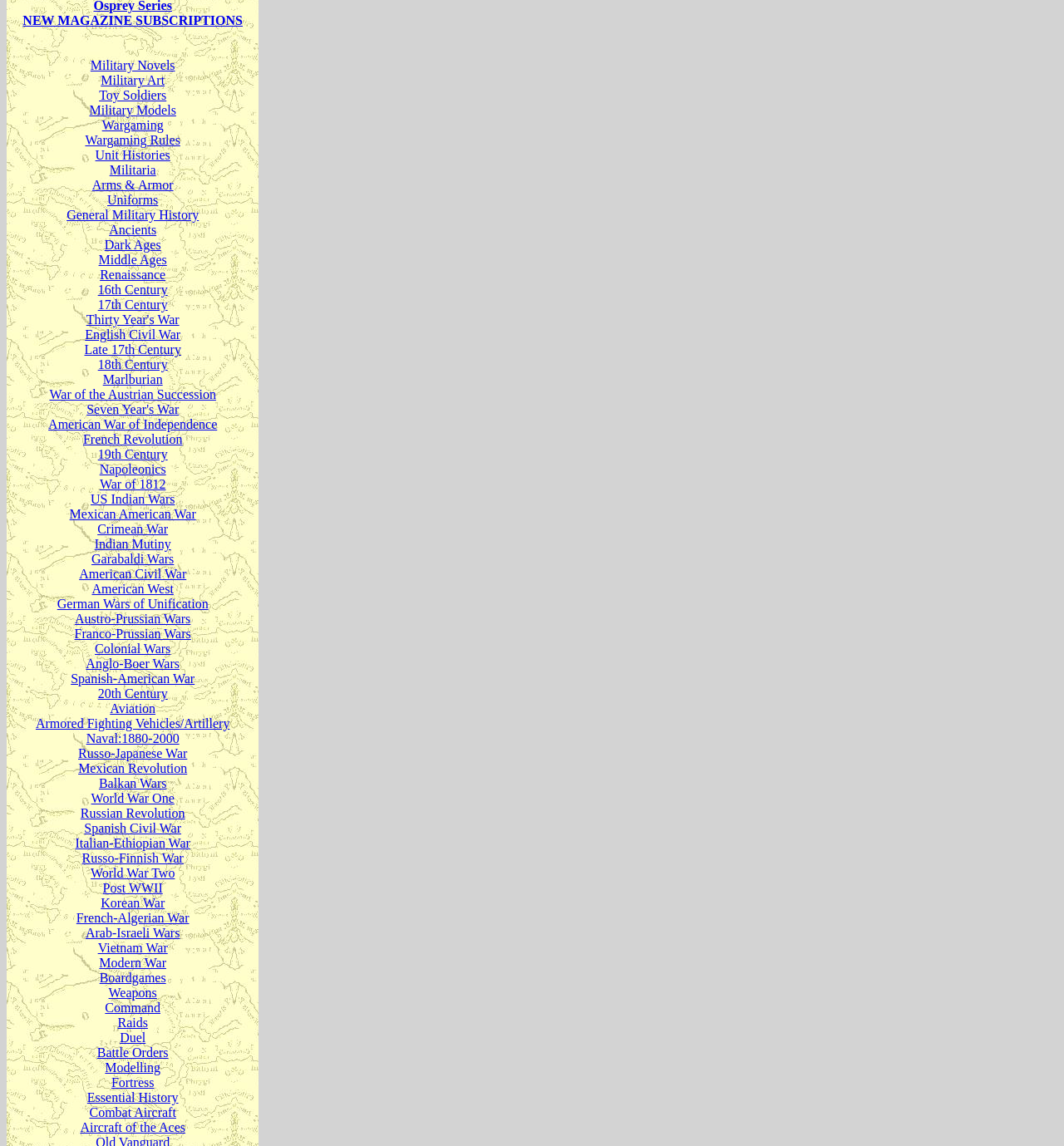Extract the bounding box coordinates for the UI element described by the text: "Late 17th Century". The coordinates should be in the form of [left, top, right, bottom] with values between 0 and 1.

[0.079, 0.299, 0.17, 0.311]